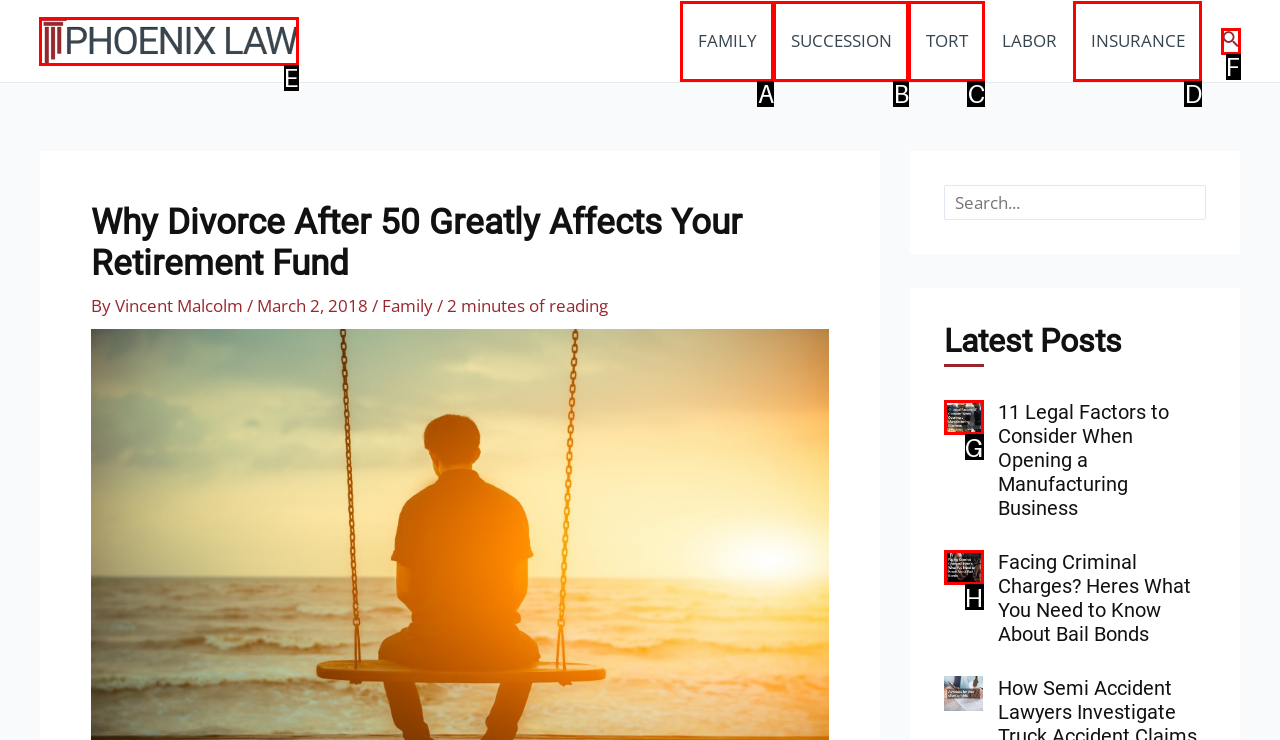From the options shown in the screenshot, tell me which lettered element I need to click to complete the task: Click the Phoenix Law logo.

E